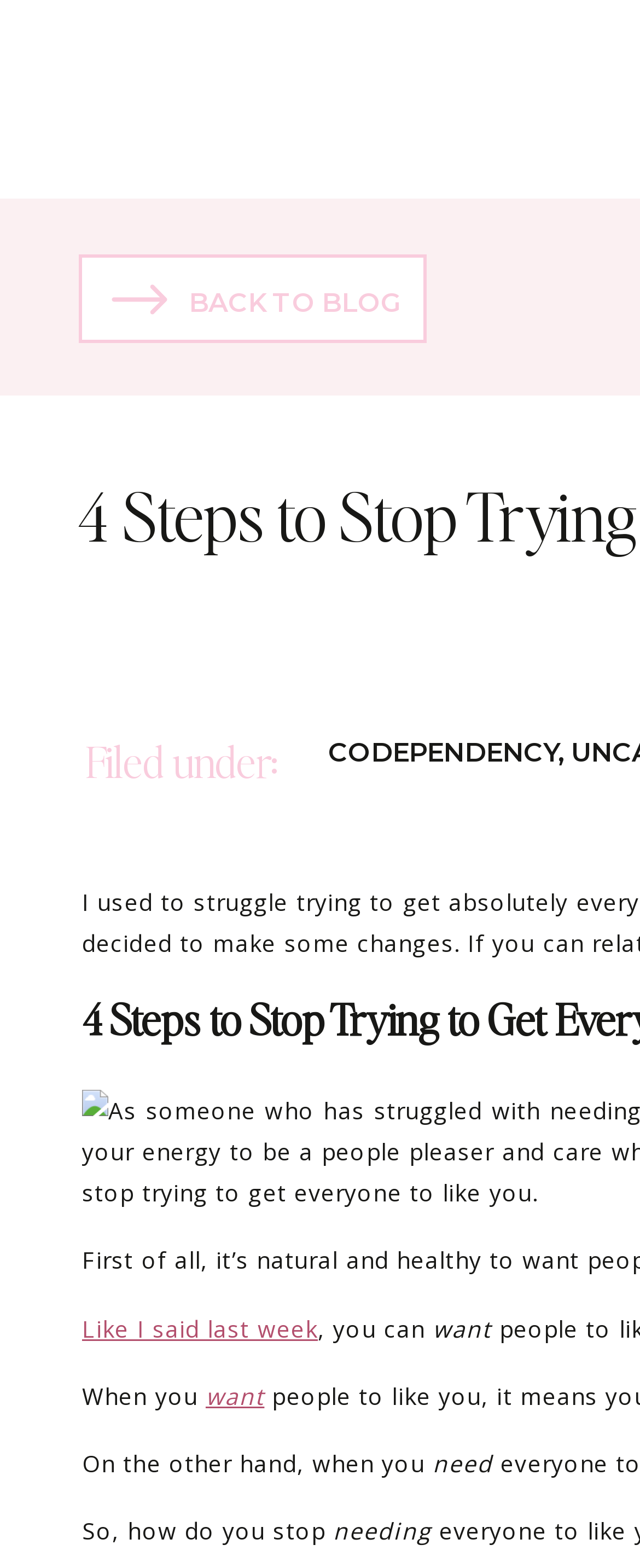Please determine the bounding box of the UI element that matches this description: back to blog. The coordinates should be given as (top-left x, top-left y, bottom-right x, bottom-right y), with all values between 0 and 1.

[0.295, 0.182, 0.662, 0.211]